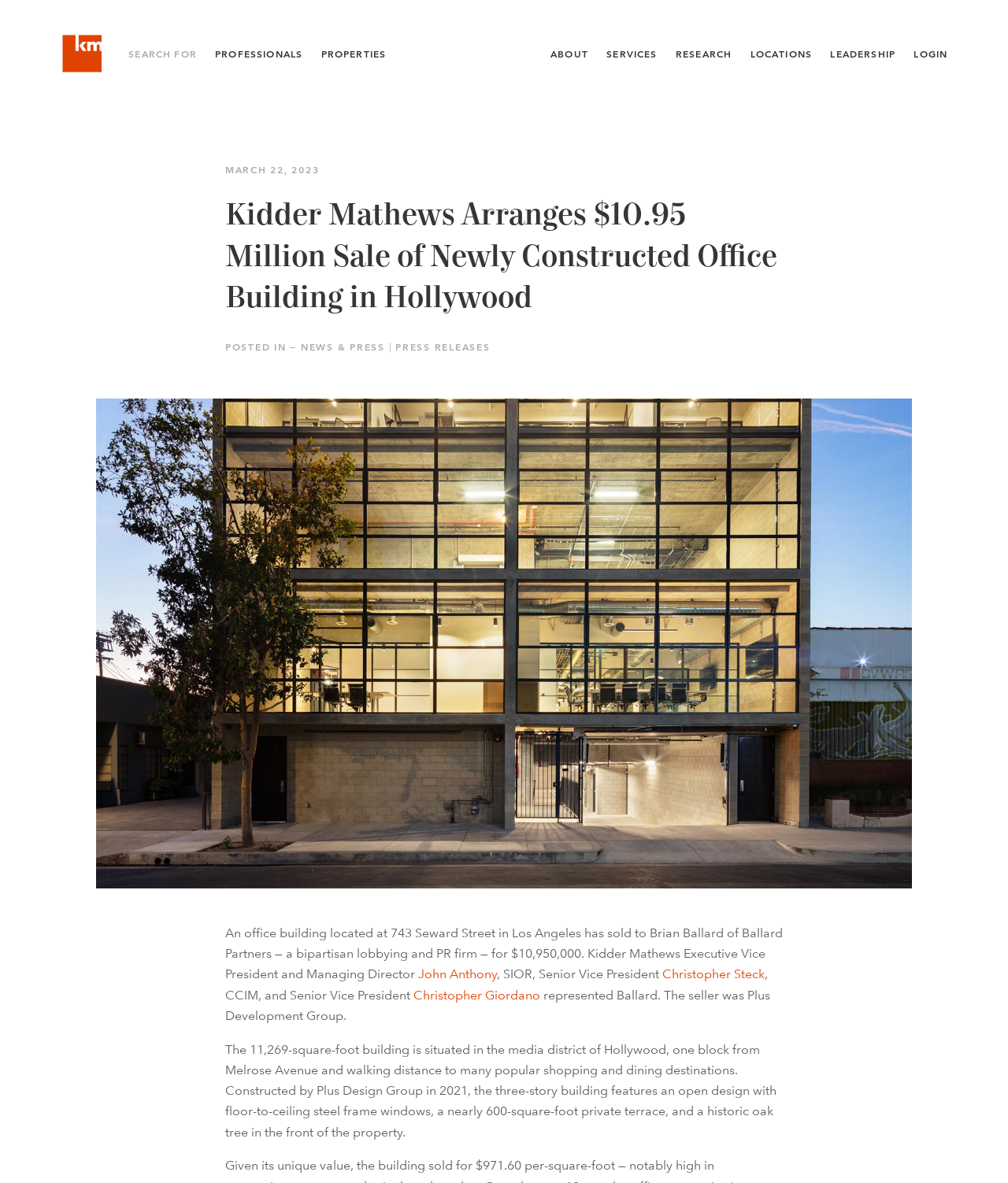Determine the bounding box for the described UI element: "News & Press".

[0.298, 0.289, 0.382, 0.298]